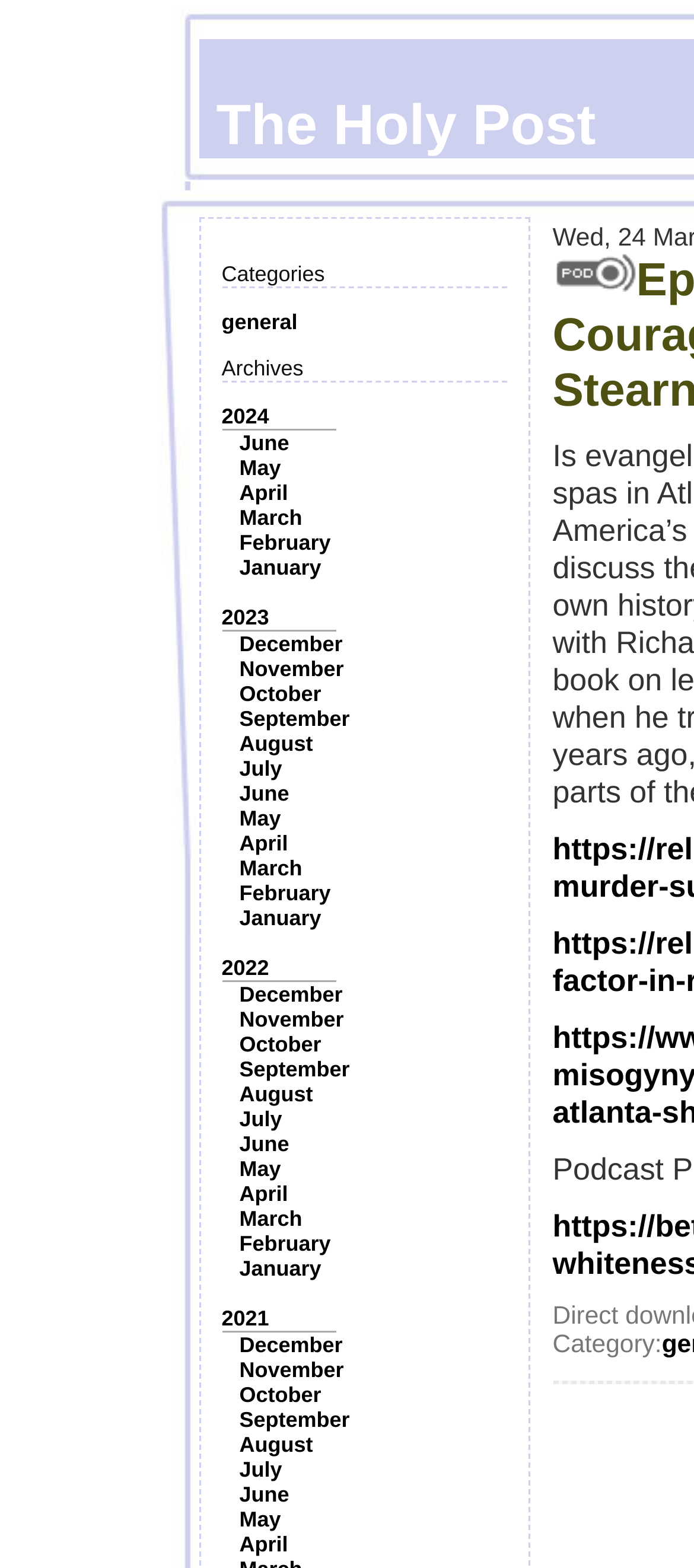Find the bounding box coordinates of the clickable region needed to perform the following instruction: "View category information". The coordinates should be provided as four float numbers between 0 and 1, i.e., [left, top, right, bottom].

[0.796, 0.849, 0.954, 0.867]